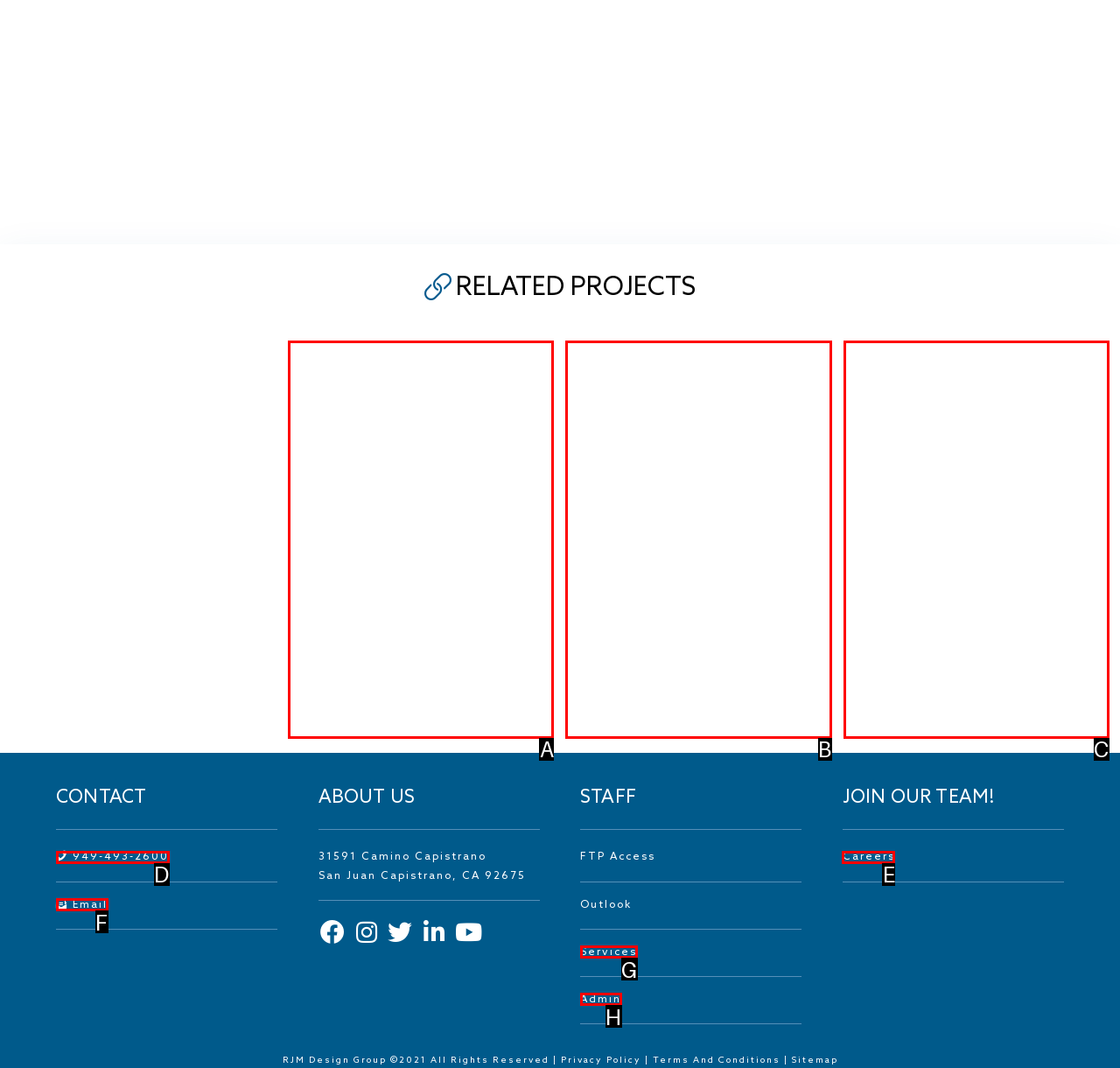Based on the description: Services, identify the matching HTML element. Reply with the letter of the correct option directly.

G